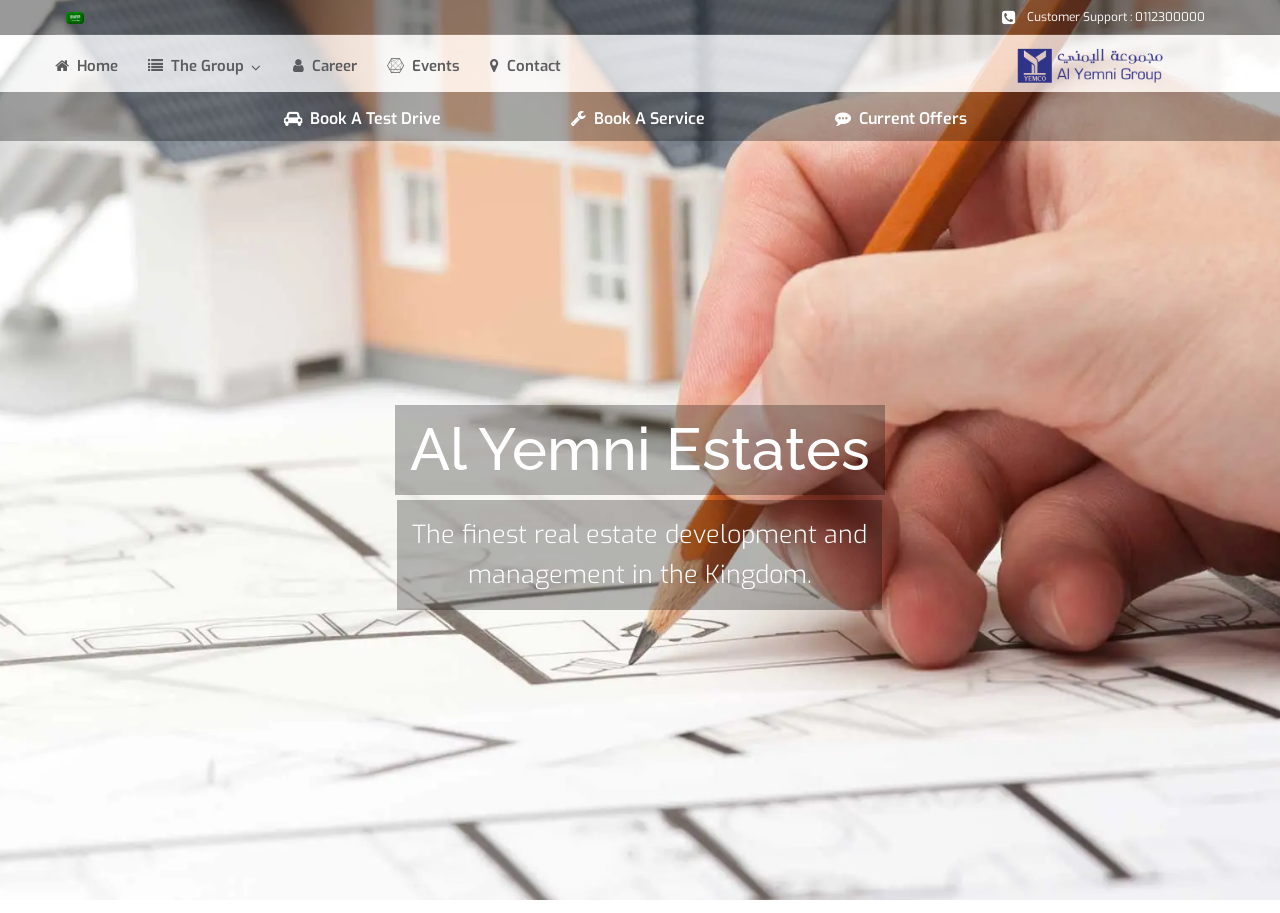What are the options available in the top navigation bar?
Look at the screenshot and respond with one word or a short phrase.

Home, The Group, Career, Events, Contact